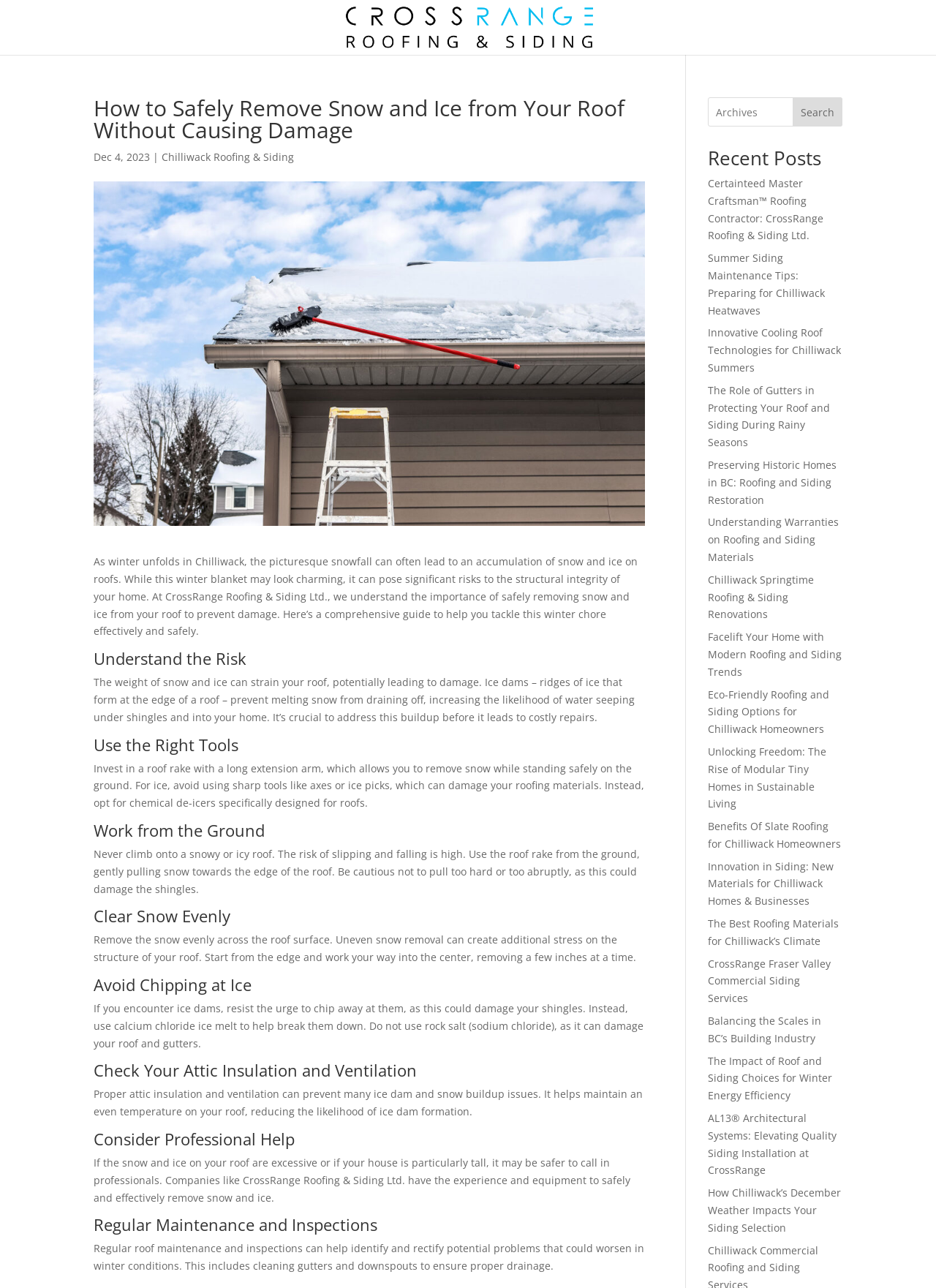Specify the bounding box coordinates for the region that must be clicked to perform the given instruction: "Click on the link to learn about Summer Siding Maintenance Tips".

[0.756, 0.195, 0.881, 0.246]